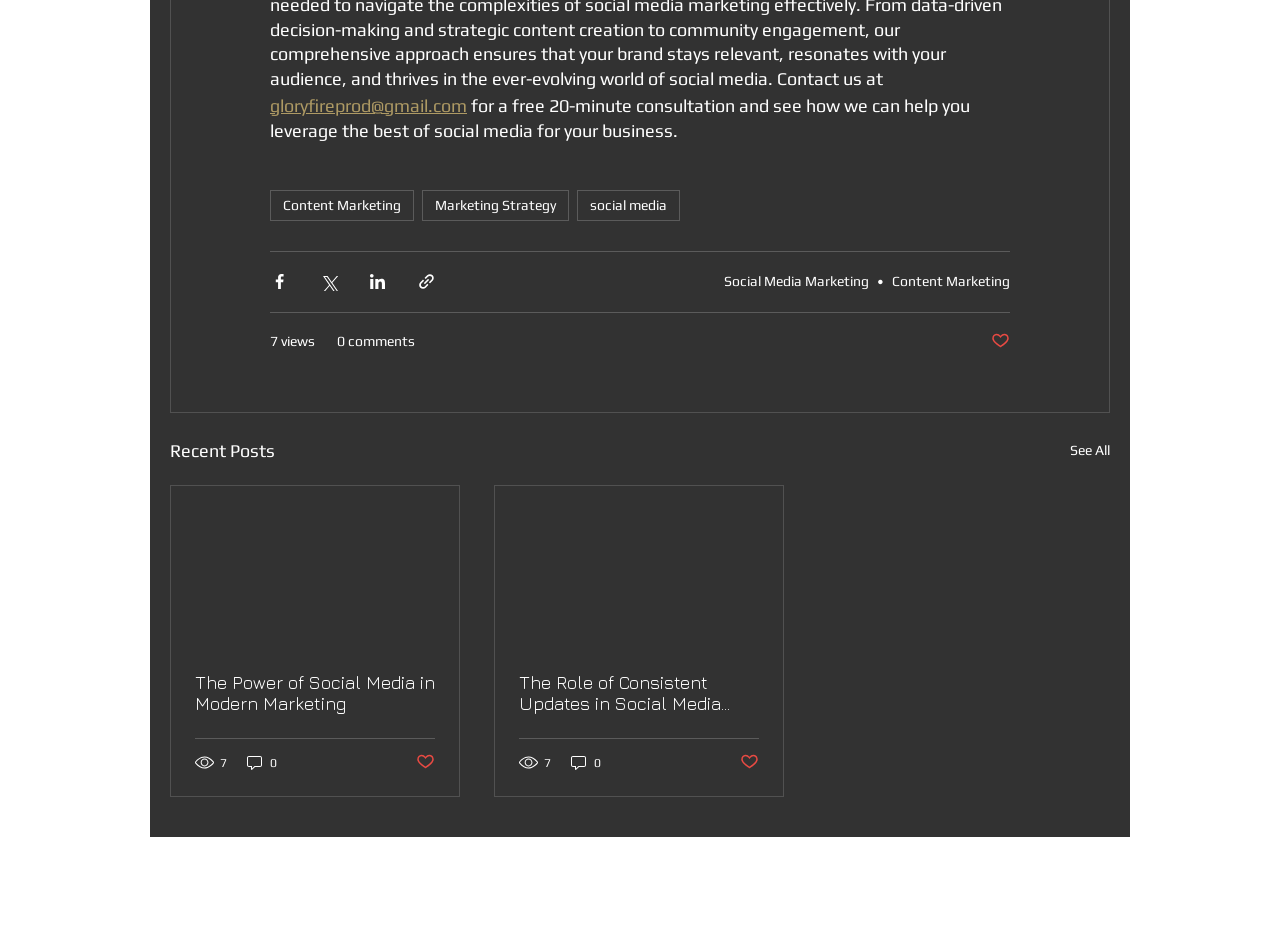Please determine the bounding box coordinates for the element that should be clicked to follow these instructions: "Click the 'Social Media Marketing' link".

[0.566, 0.293, 0.679, 0.31]